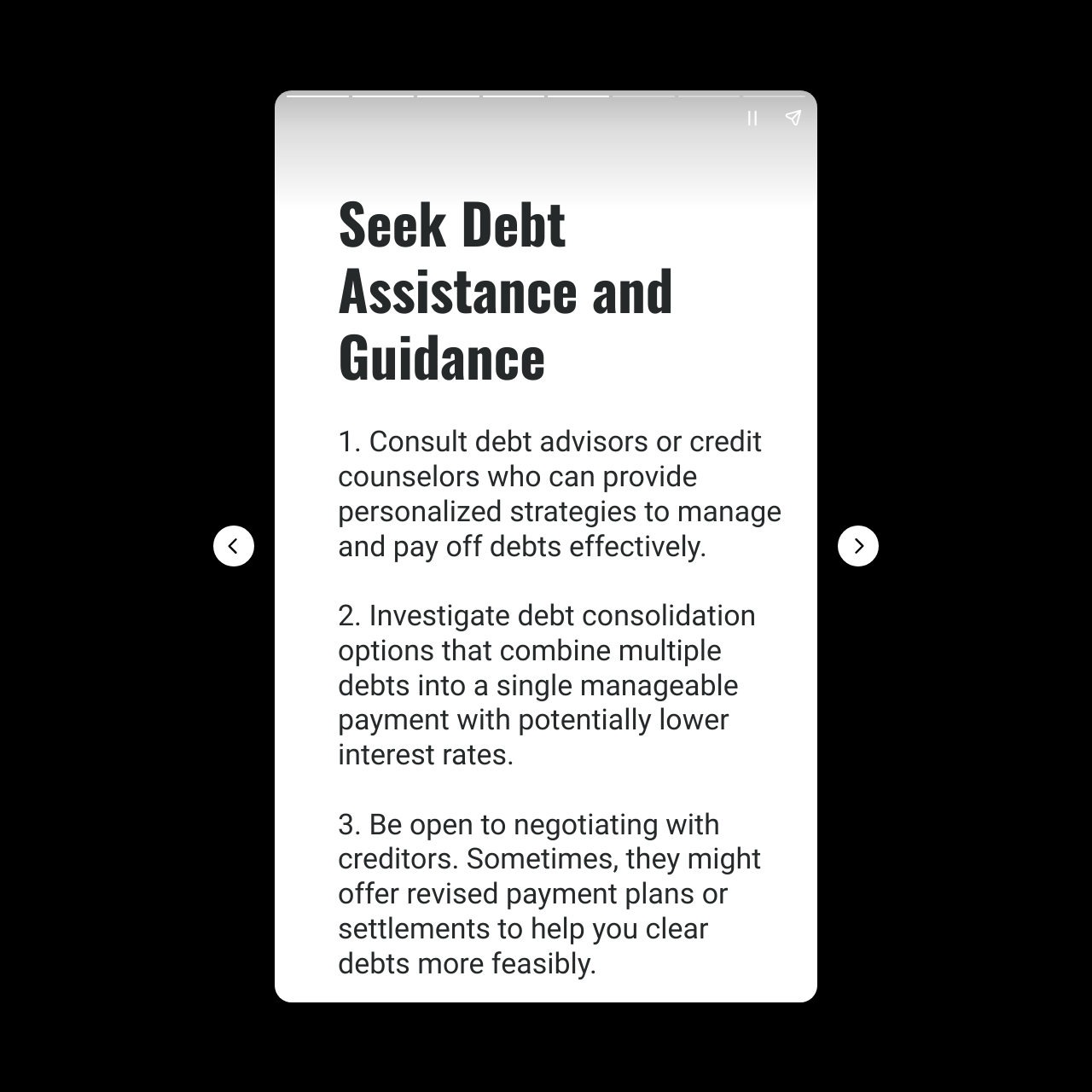Respond to the question below with a concise word or phrase:
What is the color of the canvas element?

Unknown